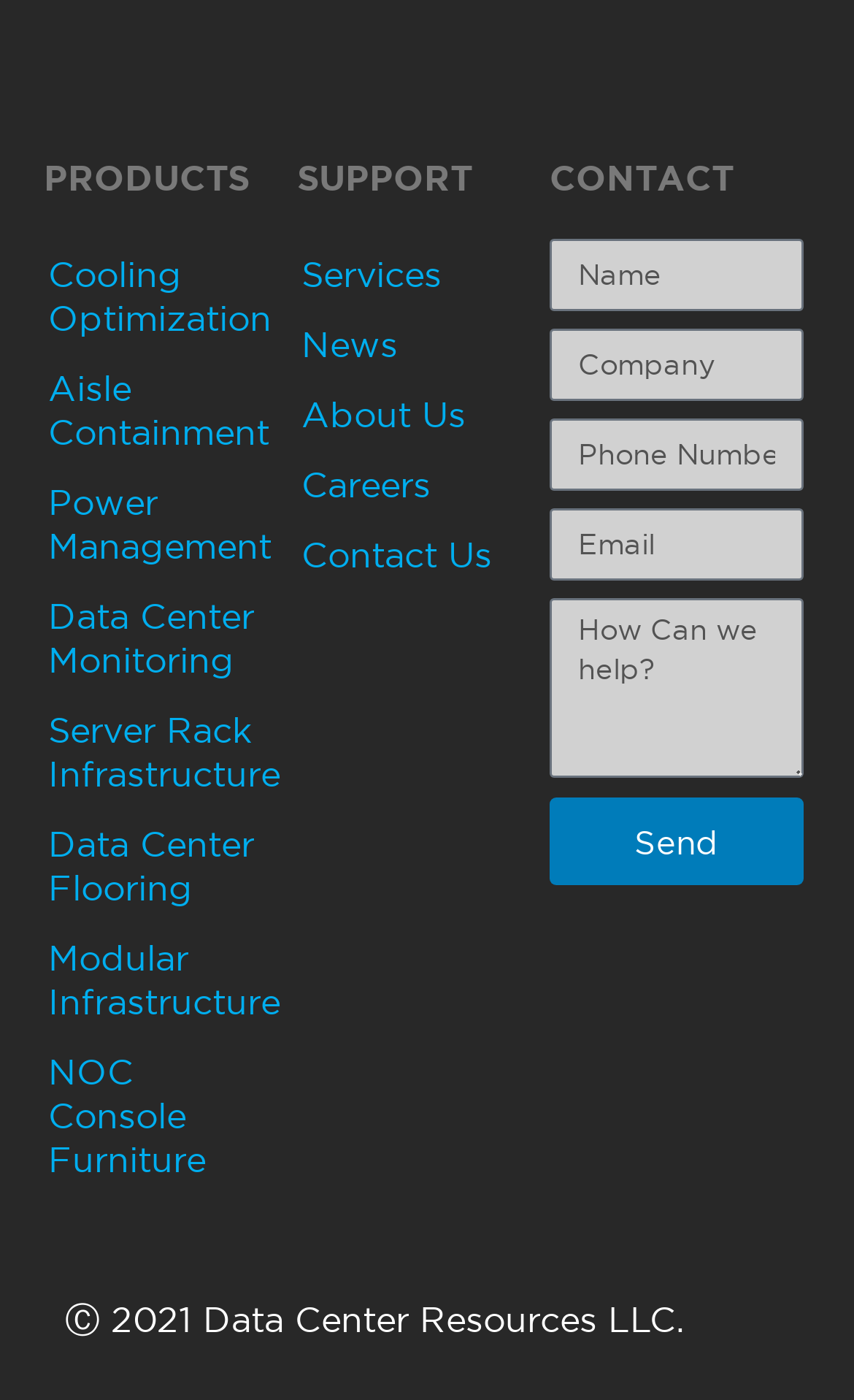Please use the details from the image to answer the following question comprehensively:
How many product categories are there?

I counted the number of links under the 'PRODUCTS' heading, which are 'Cooling Optimization', 'Aisle Containment', 'Power Management', 'Data Center Monitoring', 'Server Rack Infrastructure', 'Data Center Flooring', 'Modular Infrastructure', and 'NOC Console Furniture'. There are 8 links in total.